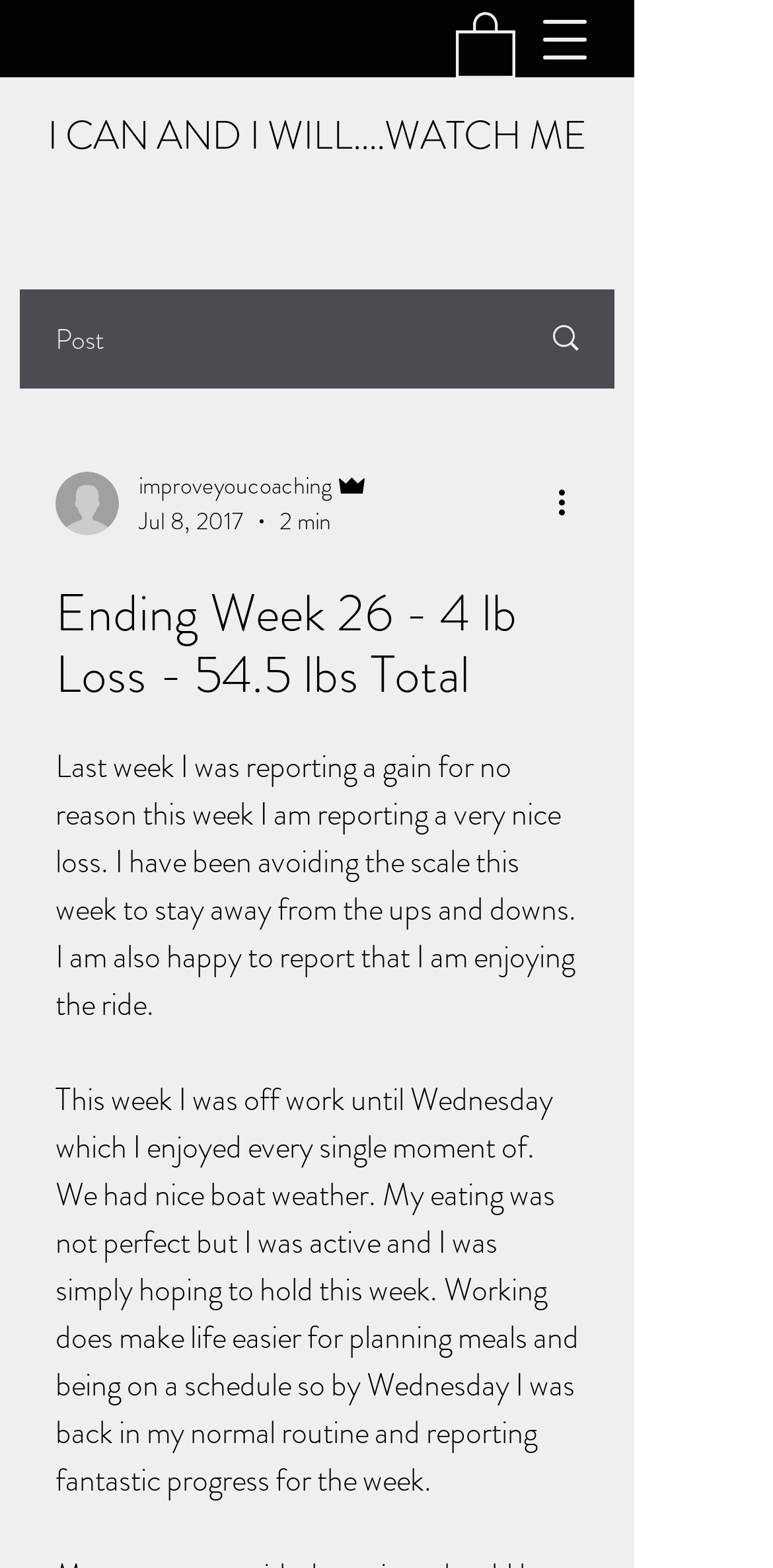Refer to the screenshot and give an in-depth answer to this question: What is the author's occupation?

Although the author mentions being 'off work until Wednesday', there is no explicit mention of their occupation. Therefore, it is unknown.